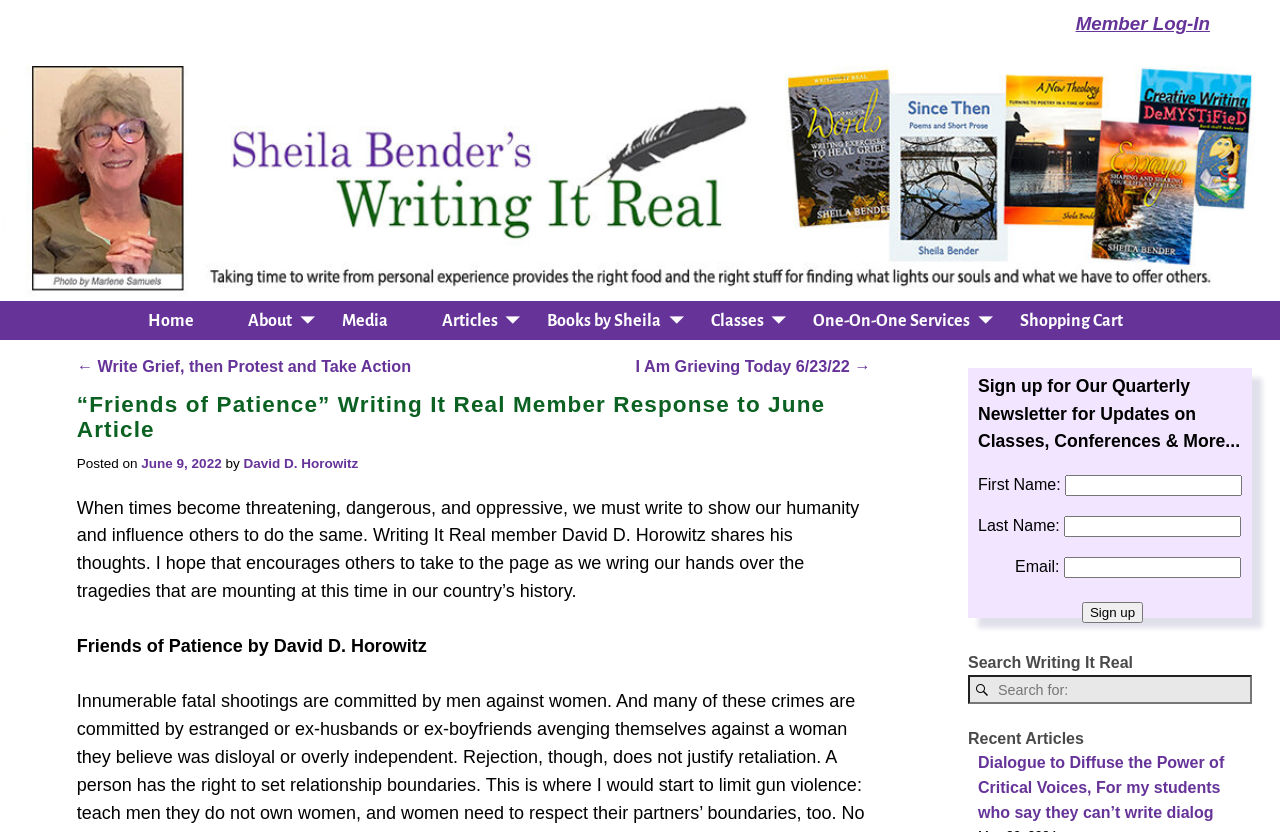Identify the bounding box coordinates for the UI element that matches this description: "parent_node: Email: name="EMAIL"".

[0.831, 0.669, 0.969, 0.695]